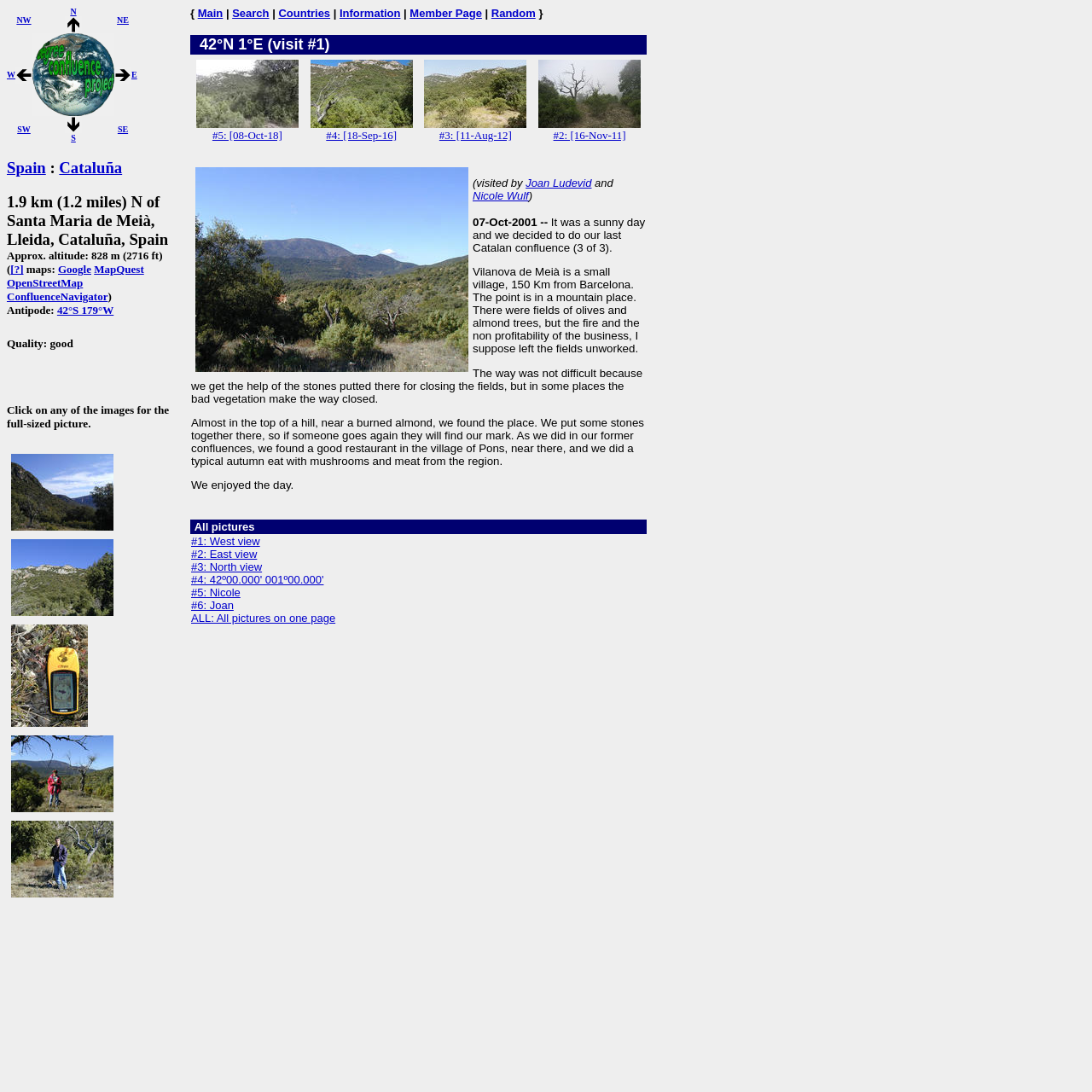What is the approximate altitude of the location?
Please answer the question with as much detail as possible using the screenshot.

The webpage provides the information 'Approx. altitude: 828 m (2716 ft)' which indicates the approximate altitude of the location.